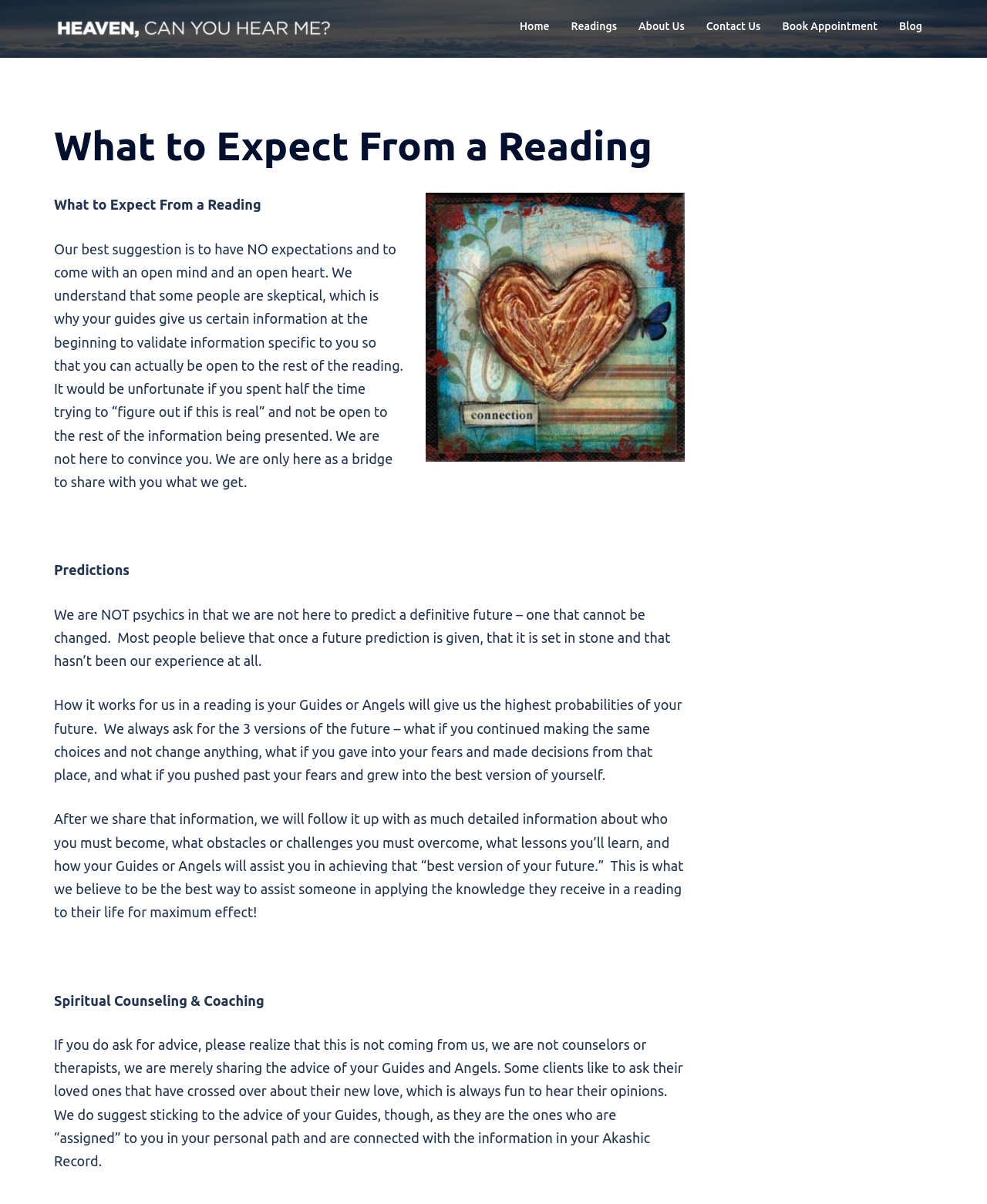Based on the image, provide a detailed and complete answer to the question: 
What is the tone of the reading?

The tone of the reading seems to be open-minded and non-judgmental, as the webpage suggests coming with an open mind and heart, and not being skeptical or trying to figure out if the reading is real or not. The reader's goal is to provide guidance and assistance, rather than to convince or judge the person receiving the reading.